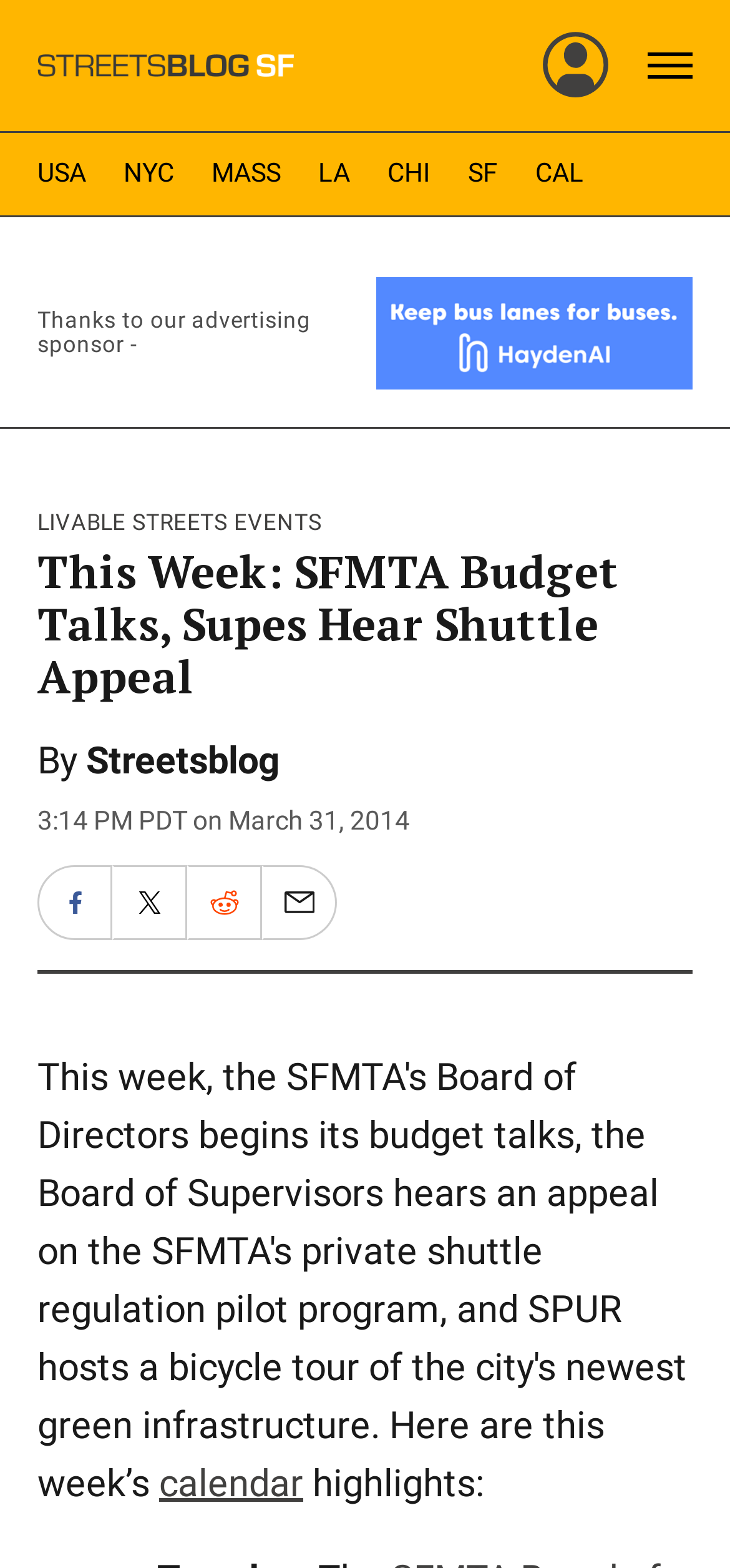Identify the bounding box coordinates of the region I need to click to complete this instruction: "Visit USA".

[0.051, 0.098, 0.118, 0.124]